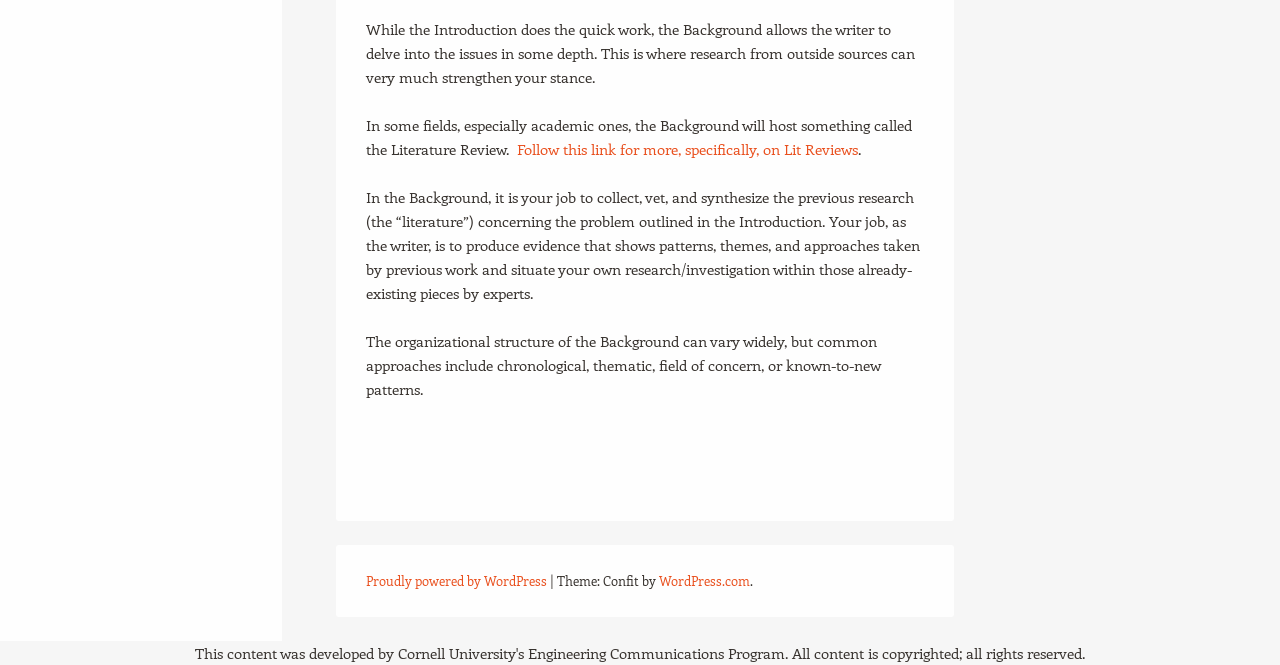Given the description: "Proudly powered by WordPress", determine the bounding box coordinates of the UI element. The coordinates should be formatted as four float numbers between 0 and 1, [left, top, right, bottom].

[0.286, 0.861, 0.427, 0.886]